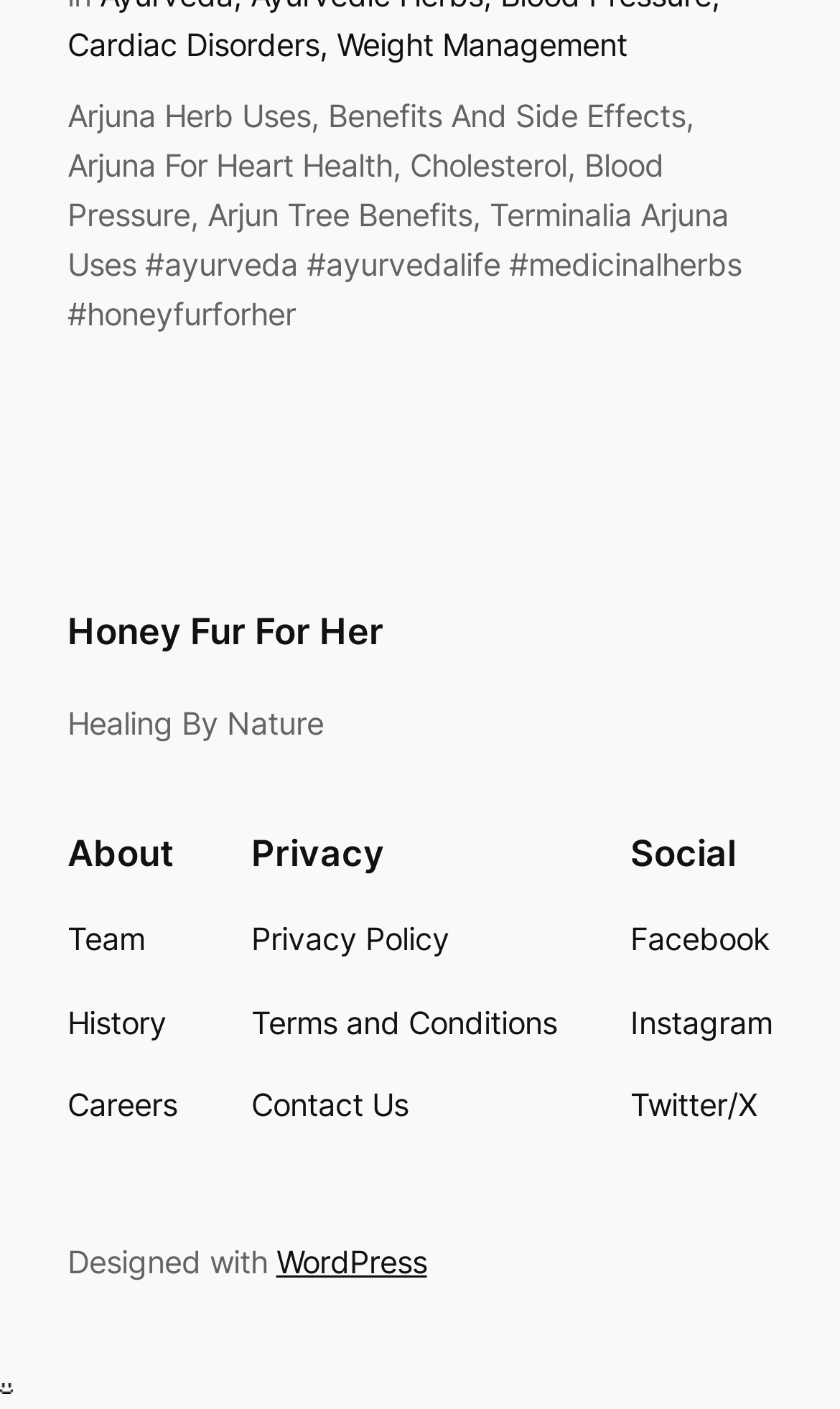Please specify the bounding box coordinates of the clickable section necessary to execute the following command: "Read about the Team".

[0.08, 0.65, 0.172, 0.684]